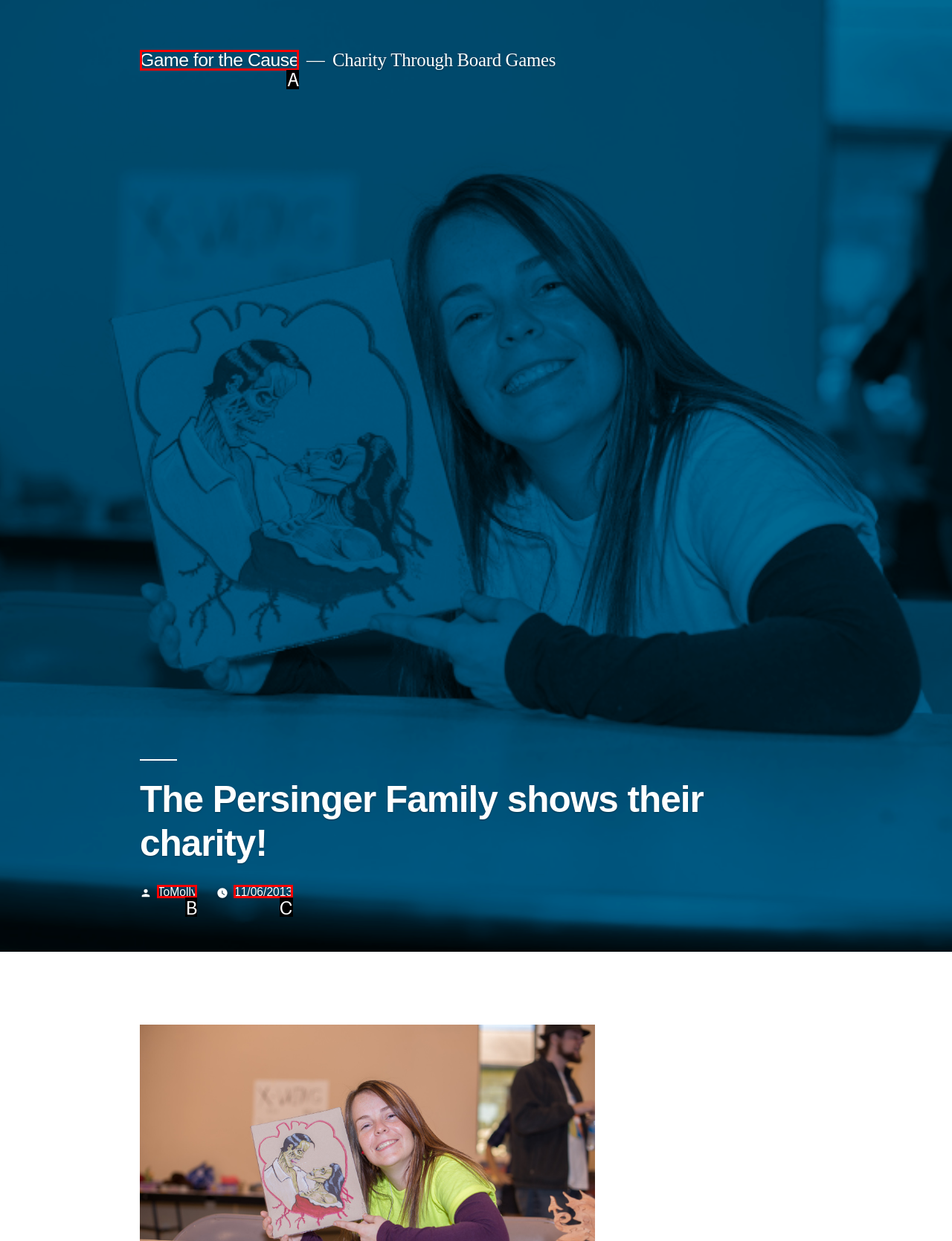Tell me which one HTML element best matches the description: ToMolly
Answer with the option's letter from the given choices directly.

B